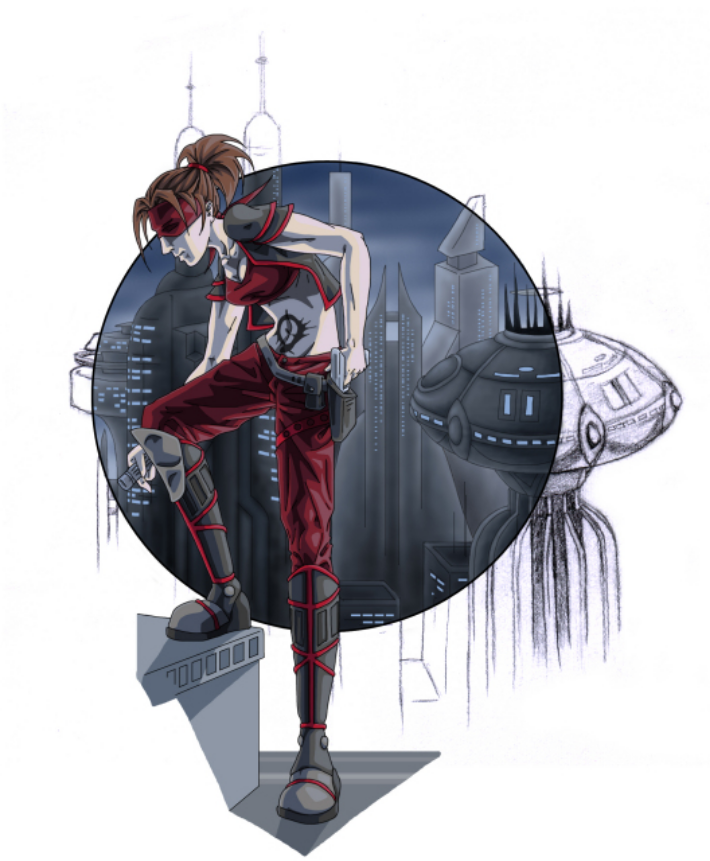What is the setting of the illustration?
Using the information from the image, provide a comprehensive answer to the question.

The background of the illustration features towering skyscrapers, flying vehicles, and advanced architecture, which creates a mesmerizing skyline and suggests a bustling urban environment in a futuristic world.